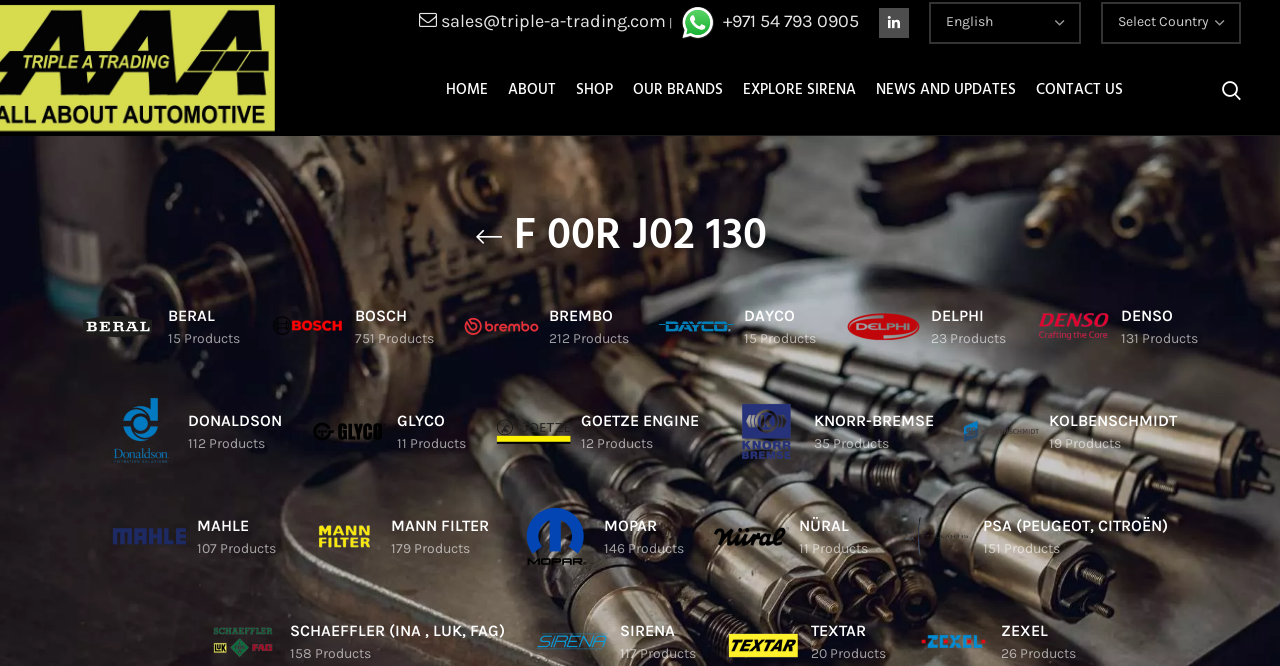Identify the bounding box coordinates of the region that should be clicked to execute the following instruction: "Contact us through WhatsApp".

[0.53, 0.015, 0.671, 0.048]